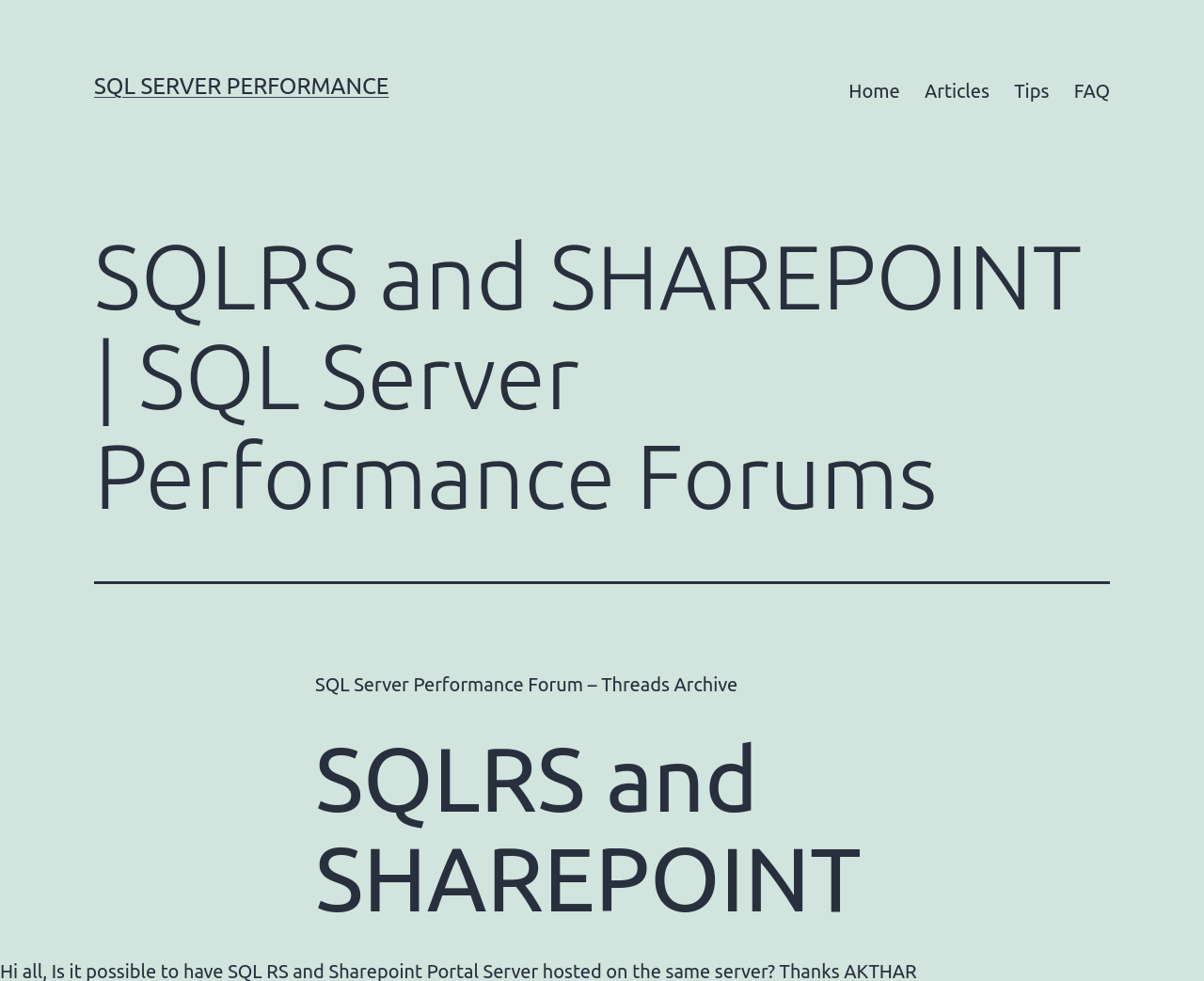Give a detailed account of the webpage's layout and content.

The webpage is about SQL Server Performance Forums, specifically focusing on SQLRS and SHAREPOINT. At the top-left corner, there is a link labeled "SQL SERVER PERFORMANCE". 

To the right of this link, a primary navigation menu is situated, containing four links: "Home", "Articles", "Tips", and "FAQ", arranged horizontally in that order. 

Below the navigation menu, a large header section spans the width of the page, containing the title "SQLRS and SHAREPOINT | SQL Server Performance Forums" in a prominent heading. 

Further down, there is a static text section with the title "SQL Server Performance Forum – Threads Archive". Below this text, another heading is present, which reads "SQLRS and SHAREPOINT".